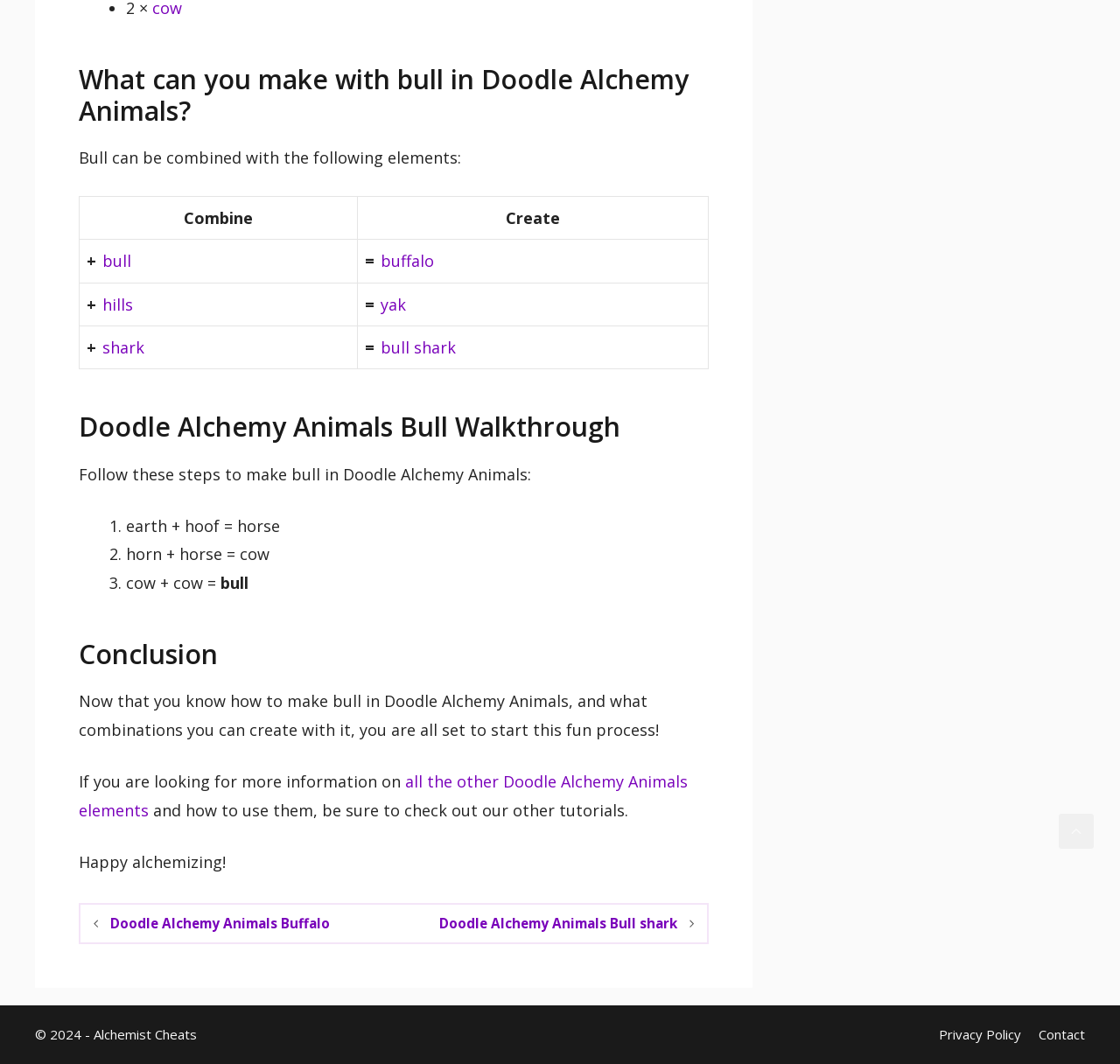Pinpoint the bounding box coordinates of the clickable area necessary to execute the following instruction: "Click on the link to create buffalo". The coordinates should be given as four float numbers between 0 and 1, namely [left, top, right, bottom].

[0.34, 0.235, 0.388, 0.255]